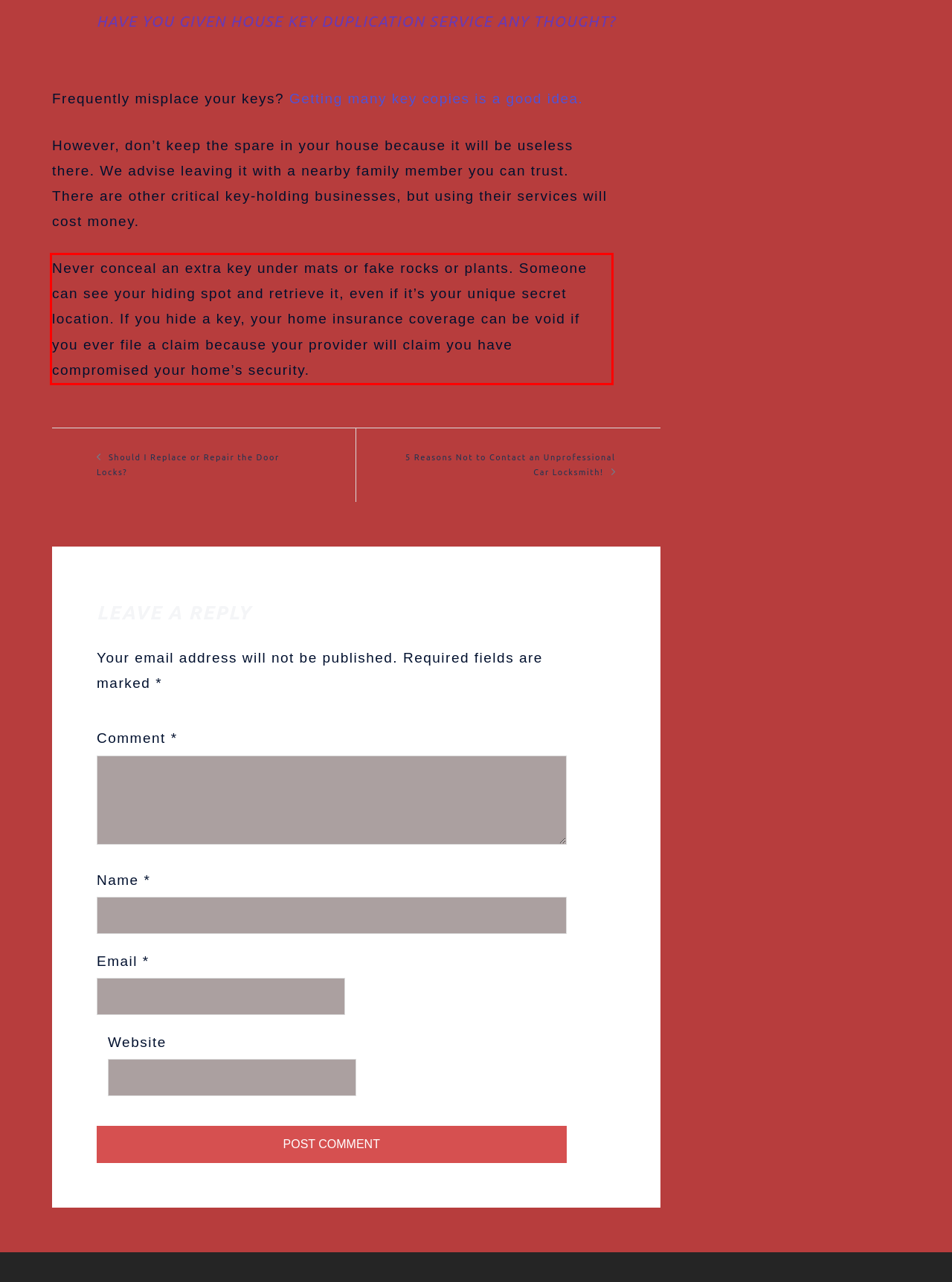Identify the text within the red bounding box on the webpage screenshot and generate the extracted text content.

Never conceal an extra key under mats or fake rocks or plants. Someone can see your hiding spot and retrieve it, even if it’s your unique secret location. If you hide a key, your home insurance coverage can be void if you ever file a claim because your provider will claim you have compromised your home’s security.